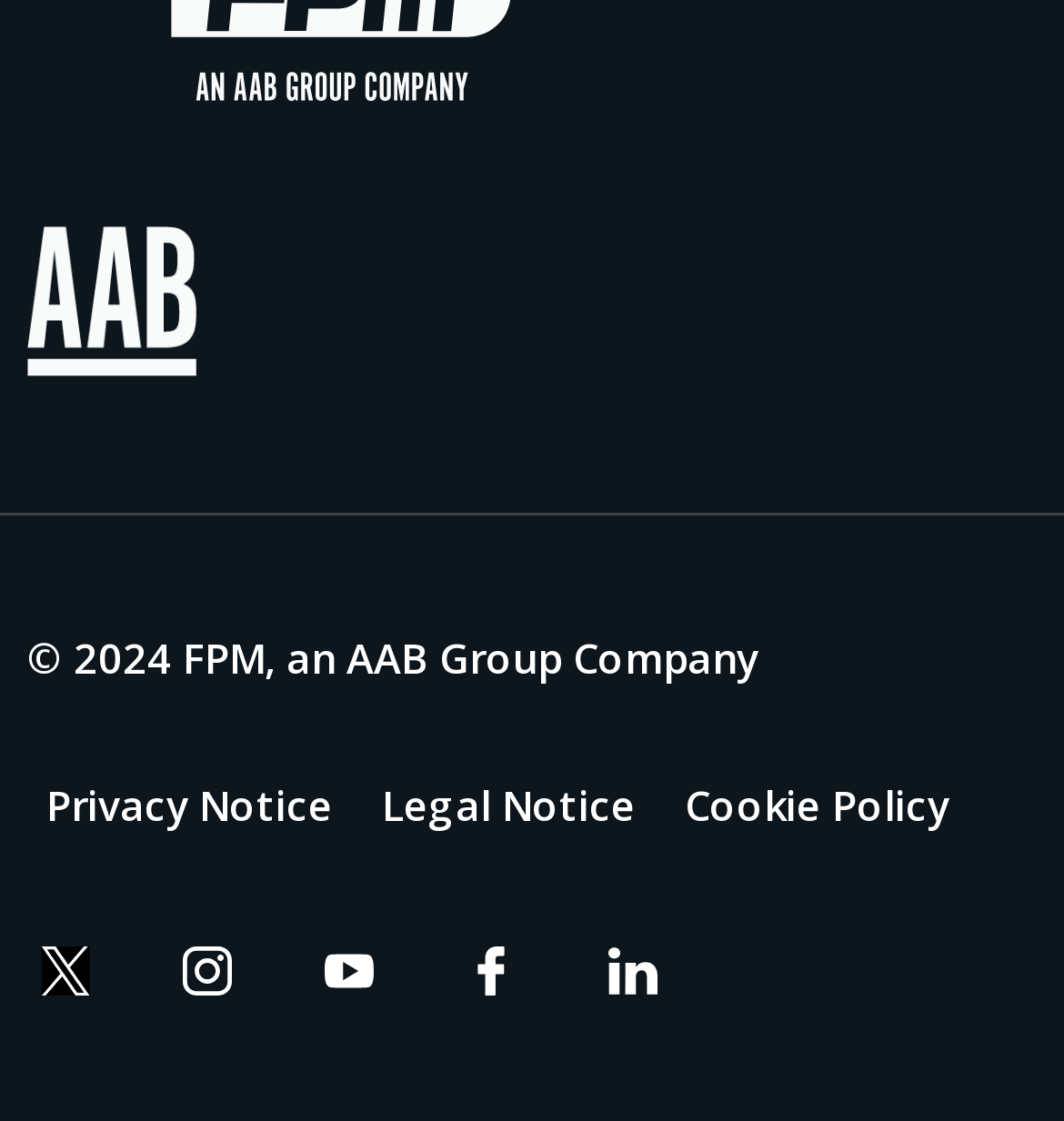Can you find the bounding box coordinates of the area I should click to execute the following instruction: "Visit FPM An AAB Group Company"?

[0.038, 0.843, 0.085, 0.9]